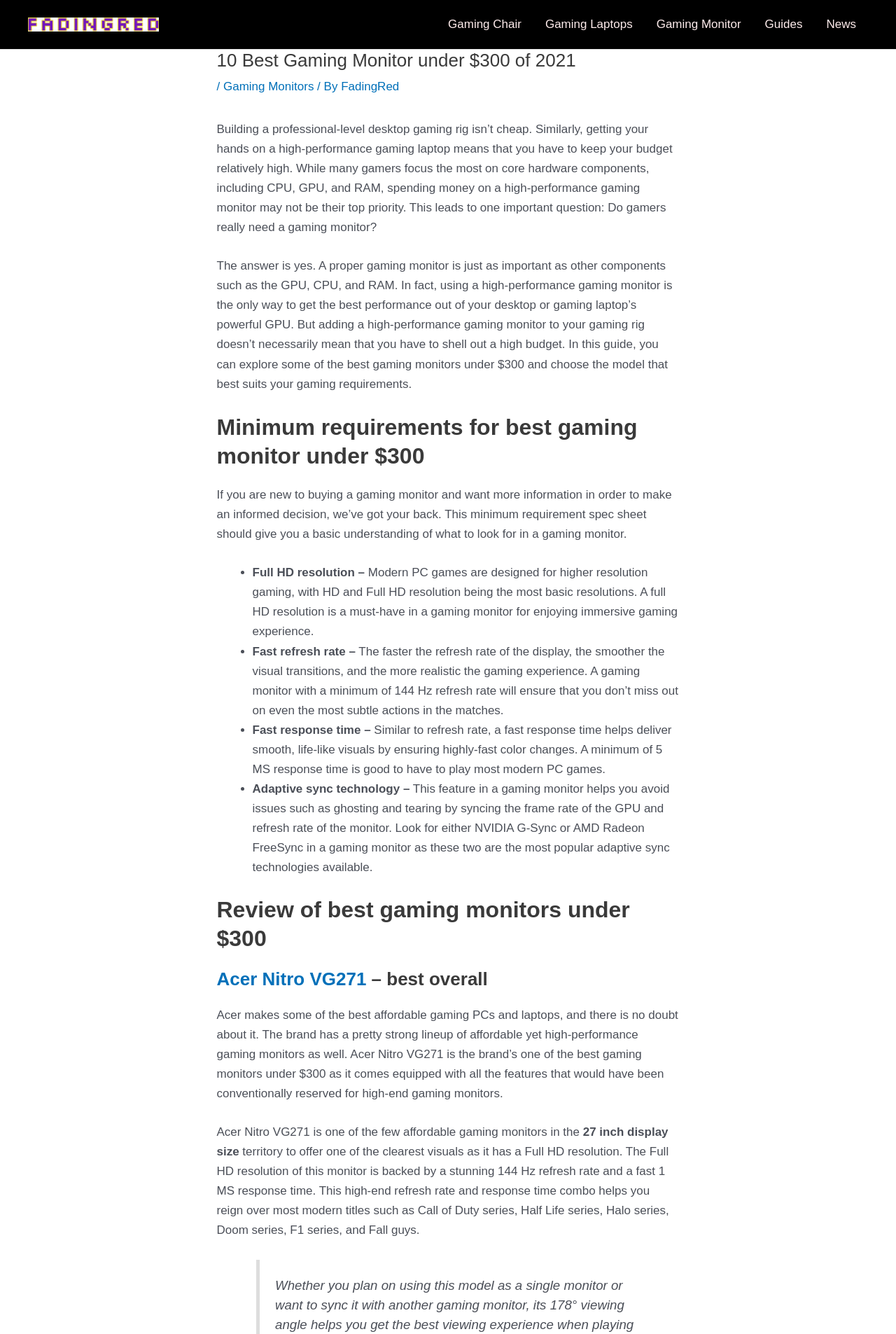What is the response time of the Acer Nitro VG271?
Examine the image closely and answer the question with as much detail as possible.

The webpage mentions that the Acer Nitro VG271 has a fast 1 MS response time, which is one of its key features that make it a high-performance gaming monitor.